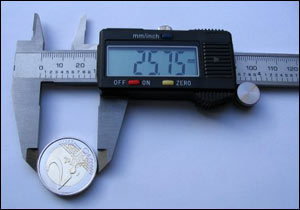What is the color of the background?
Using the visual information, reply with a single word or short phrase.

White